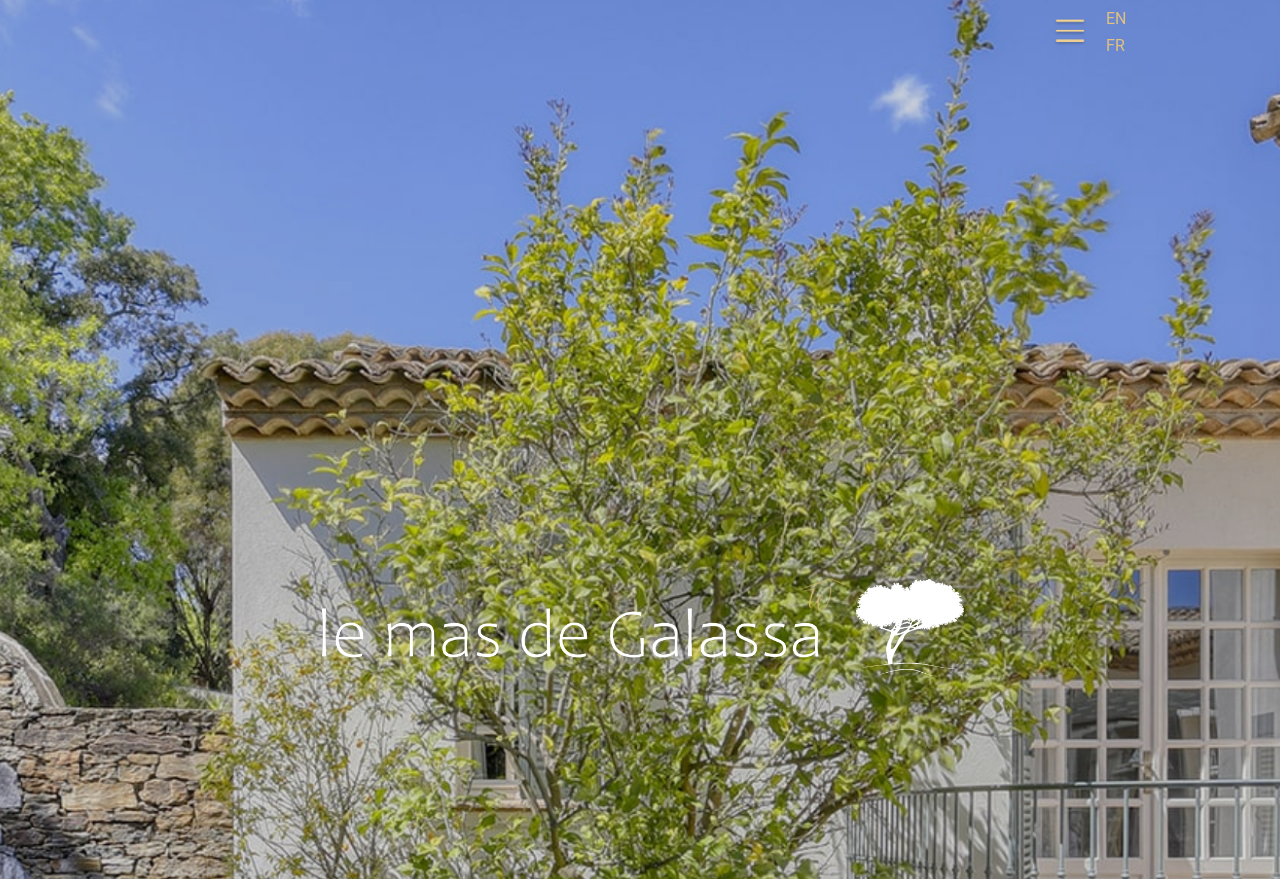Determine the bounding box of the UI element mentioned here: "EN". The coordinates must be in the format [left, top, right, bottom] with values ranging from 0 to 1.

[0.856, 0.005, 0.888, 0.036]